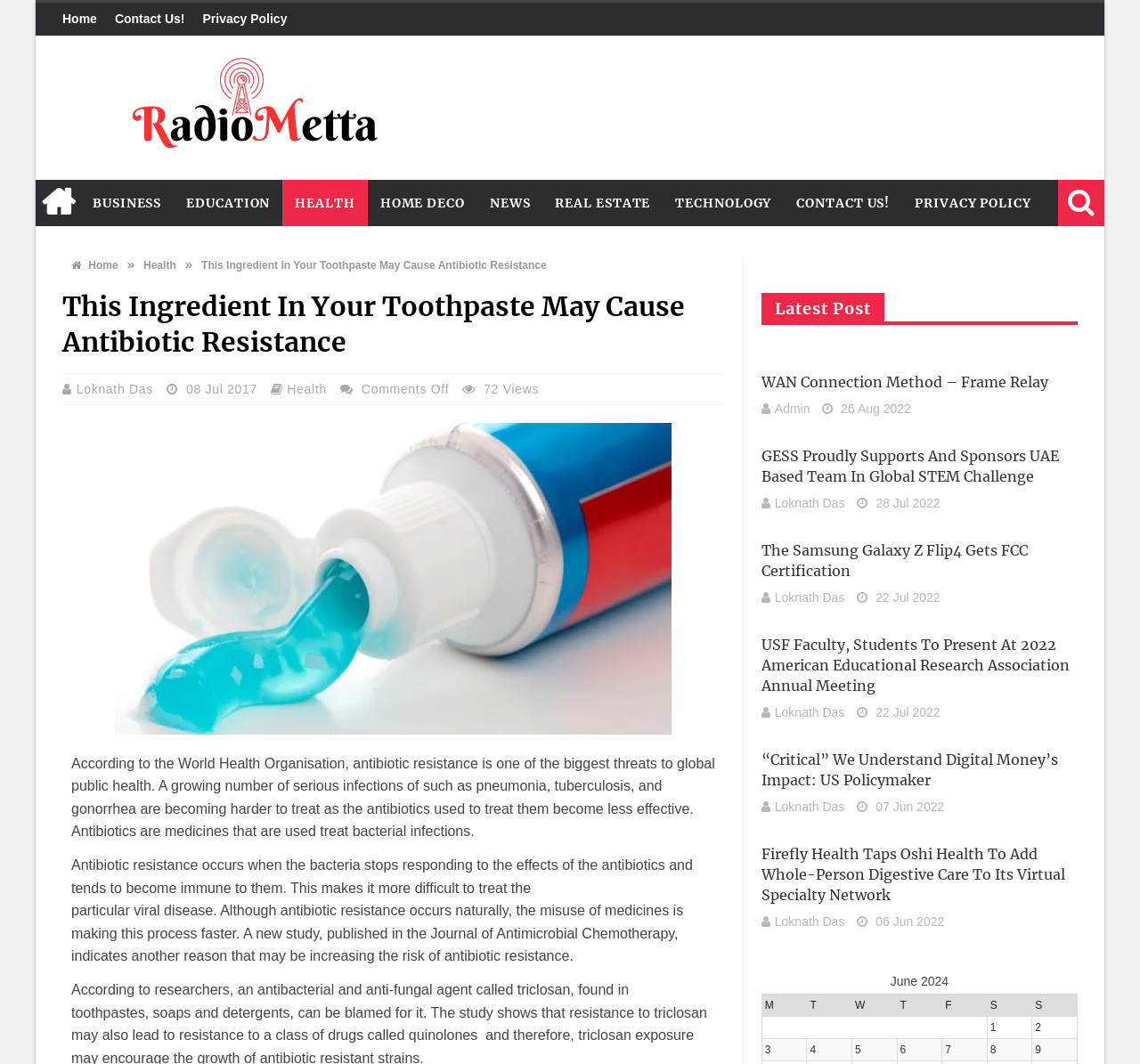Who is the author of the main article?
Based on the image, answer the question with as much detail as possible.

I found the author's name by looking at the link with the text 'Loknath Das' which is located below the heading of the main article.